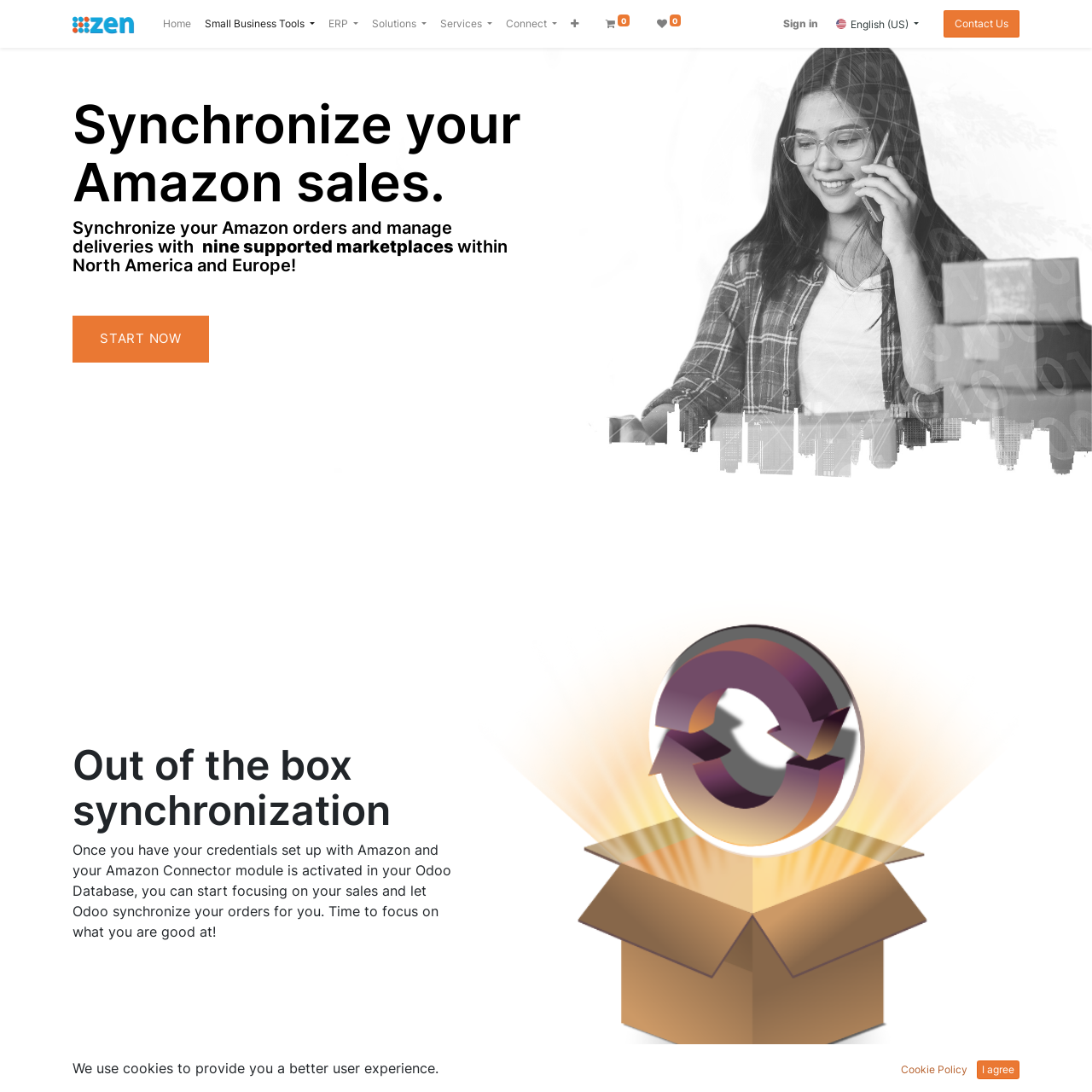Indicate the bounding box coordinates of the element that must be clicked to execute the instruction: "Go to Home page". The coordinates should be given as four float numbers between 0 and 1, i.e., [left, top, right, bottom].

[0.143, 0.009, 0.181, 0.035]